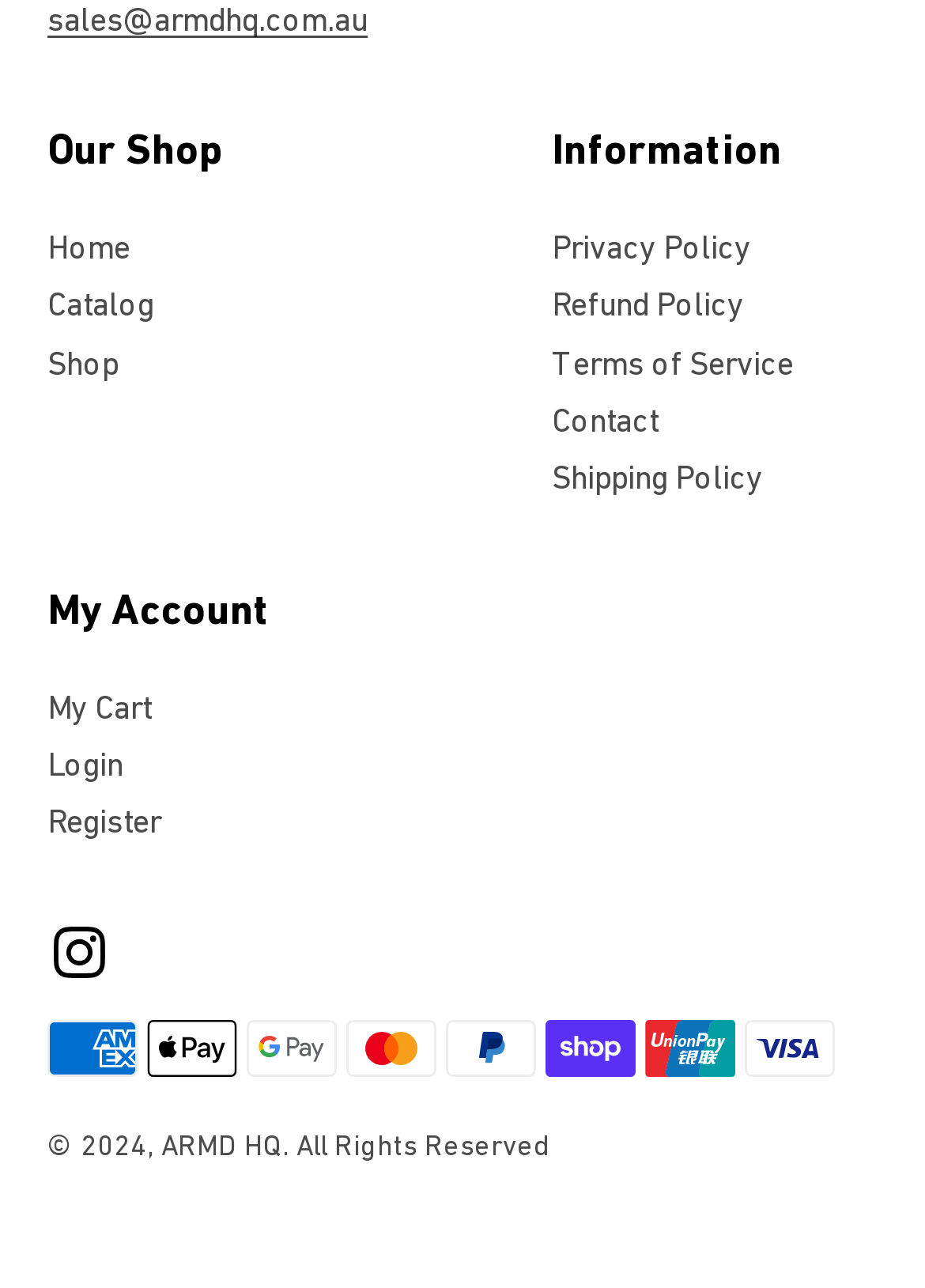Locate the bounding box coordinates of the area to click to fulfill this instruction: "follow on instagram". The bounding box should be presented as four float numbers between 0 and 1, in the order [left, top, right, bottom].

[0.051, 0.714, 0.121, 0.764]